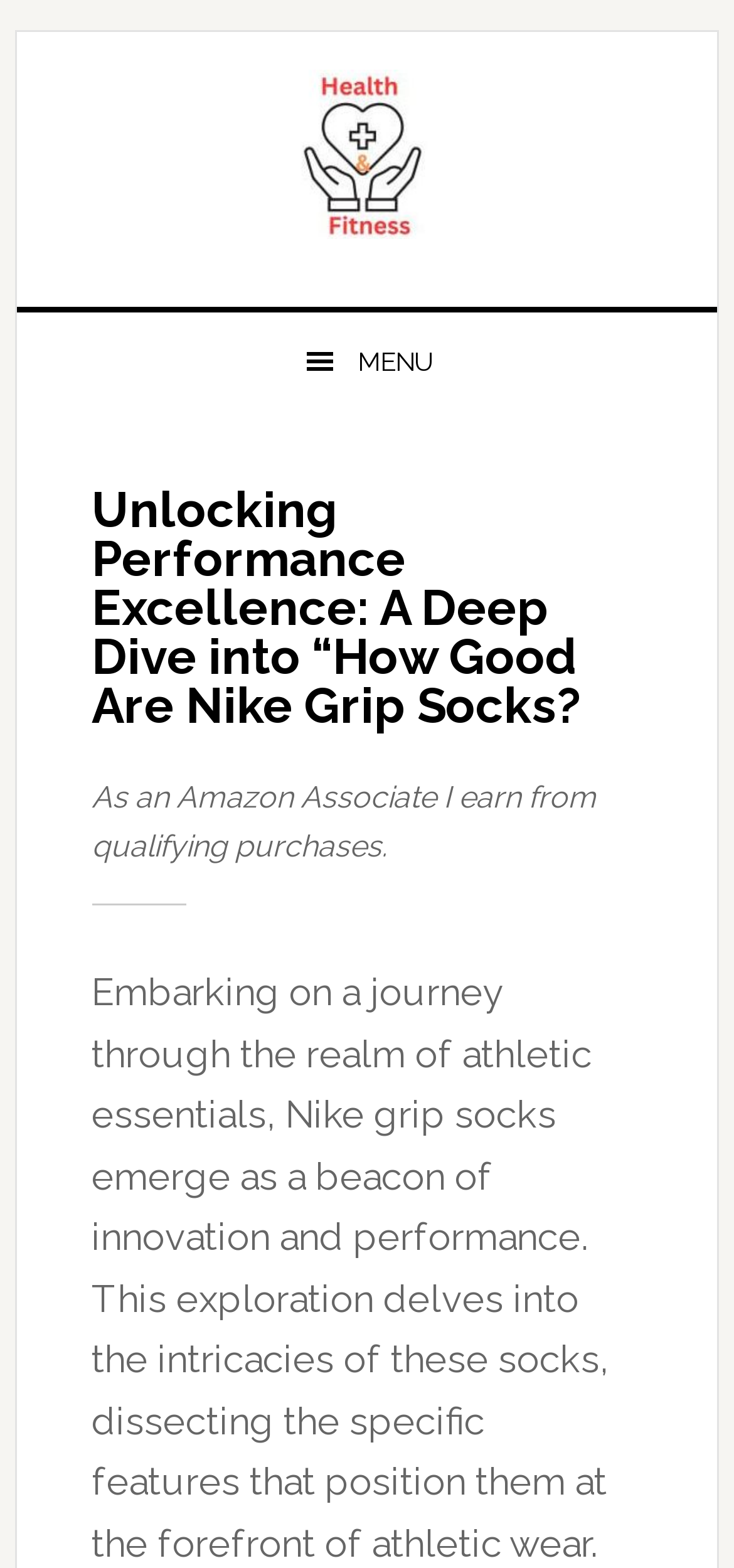What is the category of the link 'HEALTH & FITNESS'?
Please give a detailed and elaborate answer to the question.

The link 'HEALTH & FITNESS' is a navigation link, likely leading to a section of the website focused on health and fitness-related content. Its position at the top of the page, along with other links, suggests that it is part of the website's navigation menu.